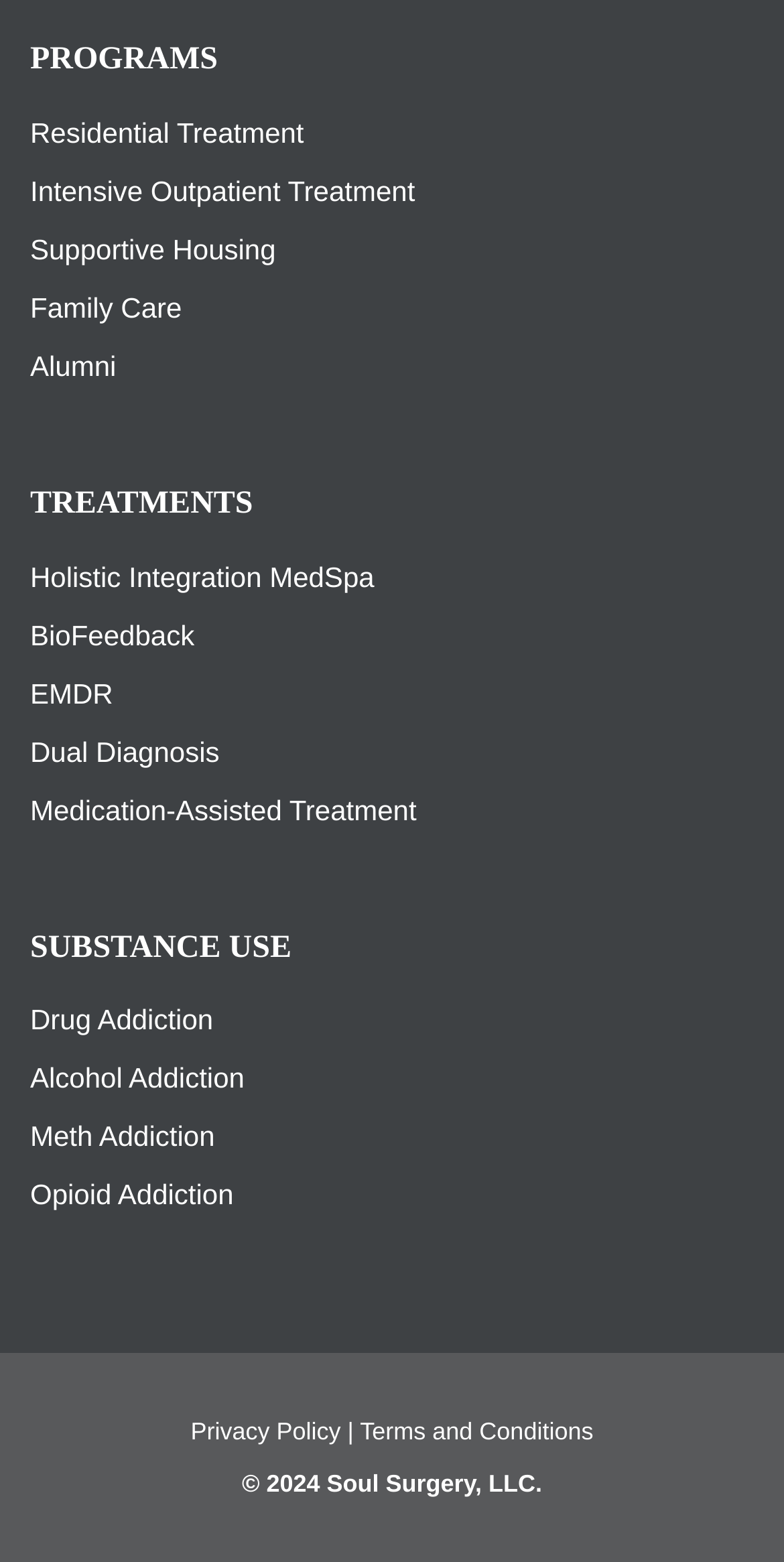Could you provide the bounding box coordinates for the portion of the screen to click to complete this instruction: "Click on Residential Treatment"?

[0.038, 0.074, 0.388, 0.095]